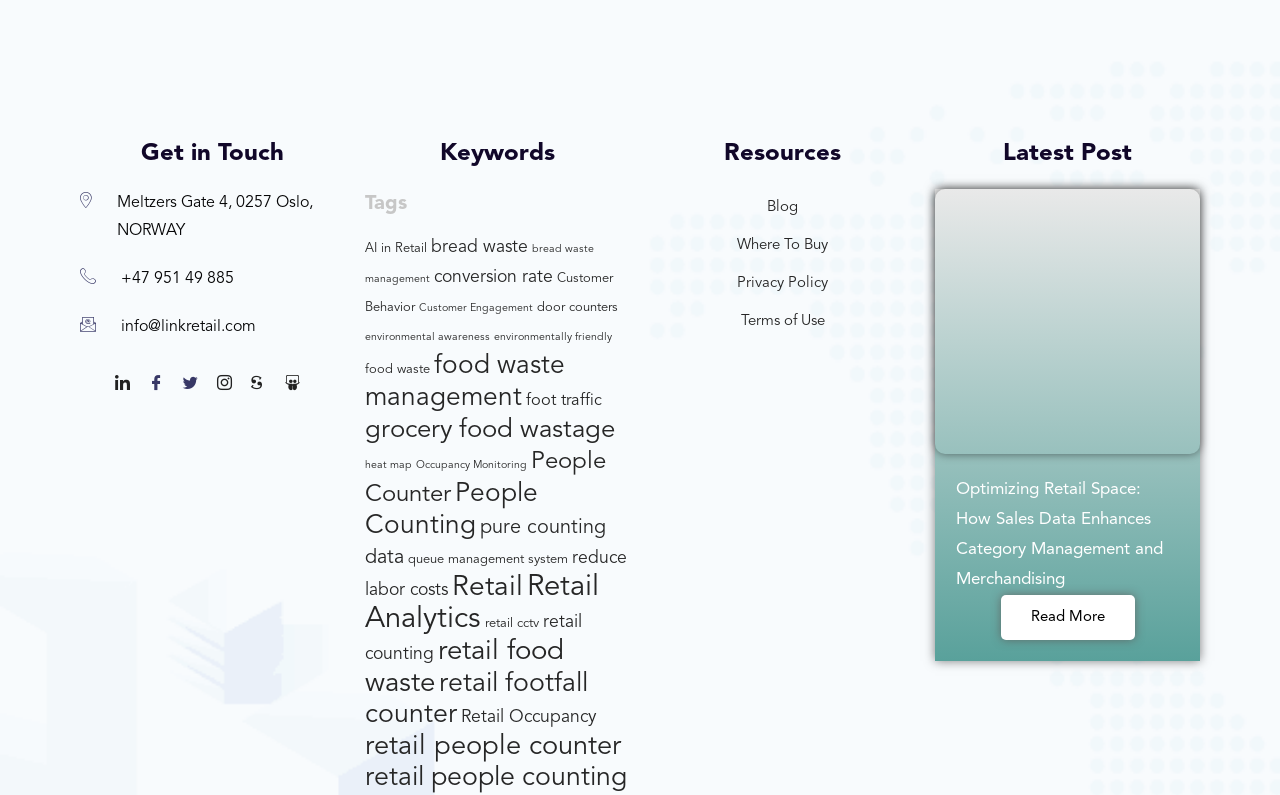Identify the bounding box coordinates of the clickable region necessary to fulfill the following instruction: "Learn about 'Retail Analytics'". The bounding box coordinates should be four float numbers between 0 and 1, i.e., [left, top, right, bottom].

[0.285, 0.721, 0.468, 0.797]